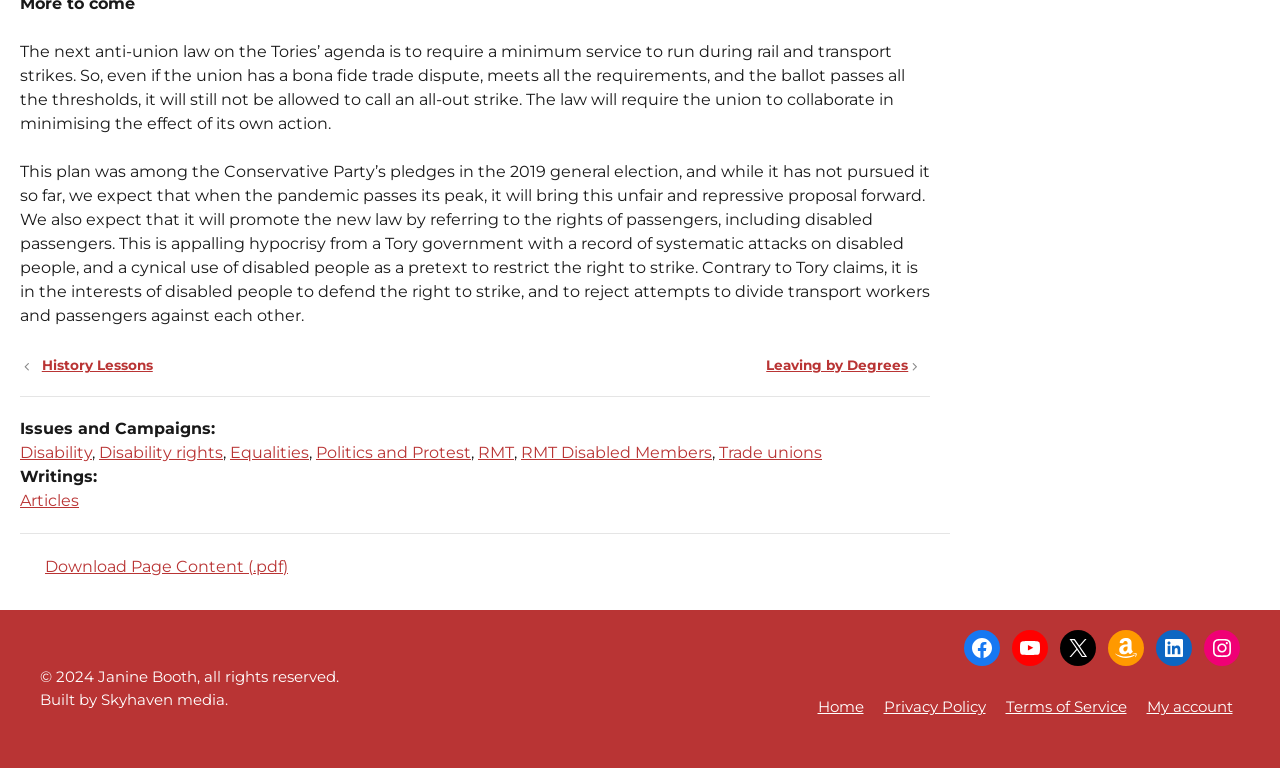Please provide a one-word or phrase answer to the question: 
What is the topic of the article?

Anti-union law